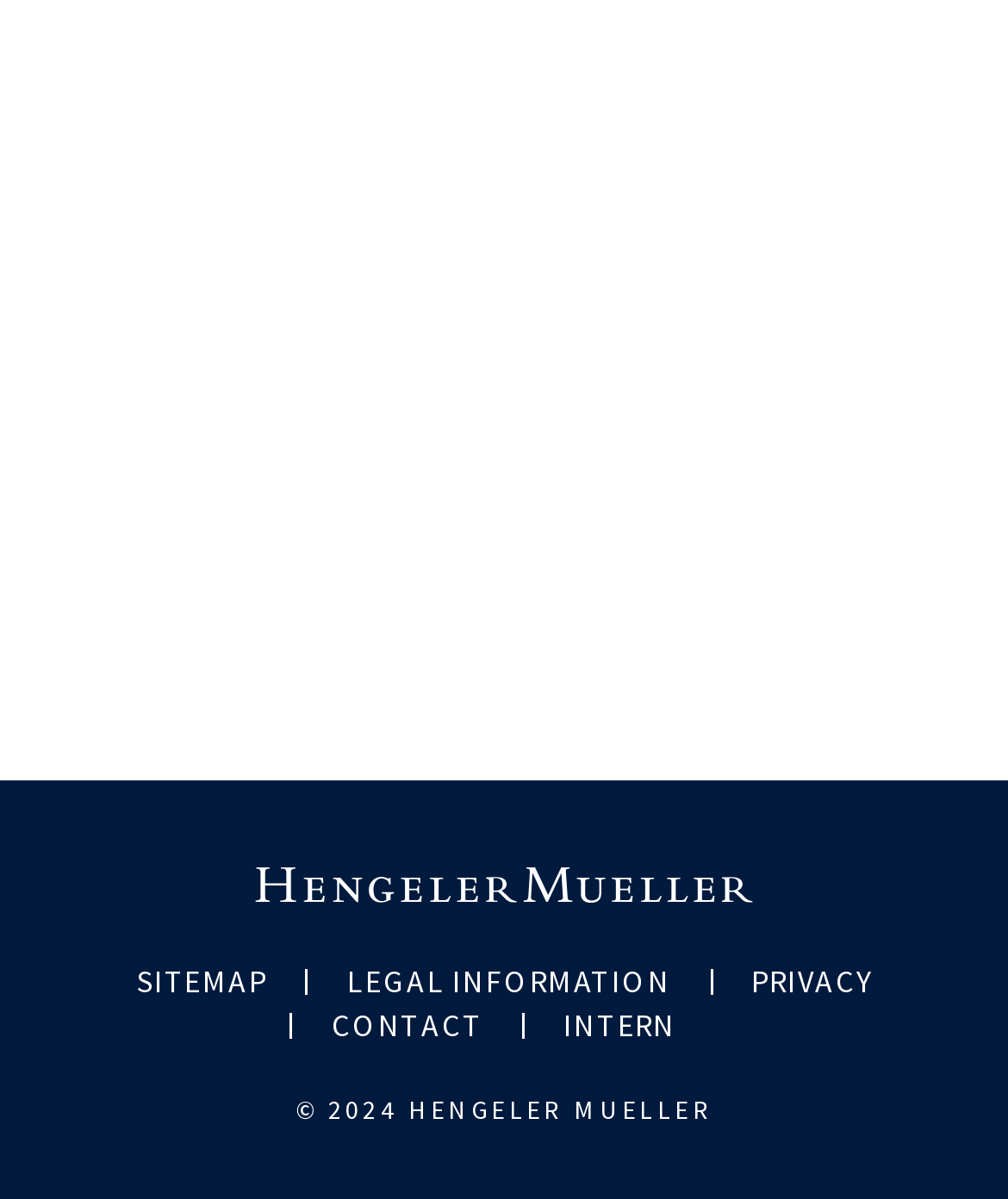What is the copyright year of the website?
Please provide a single word or phrase as your answer based on the screenshot.

2024